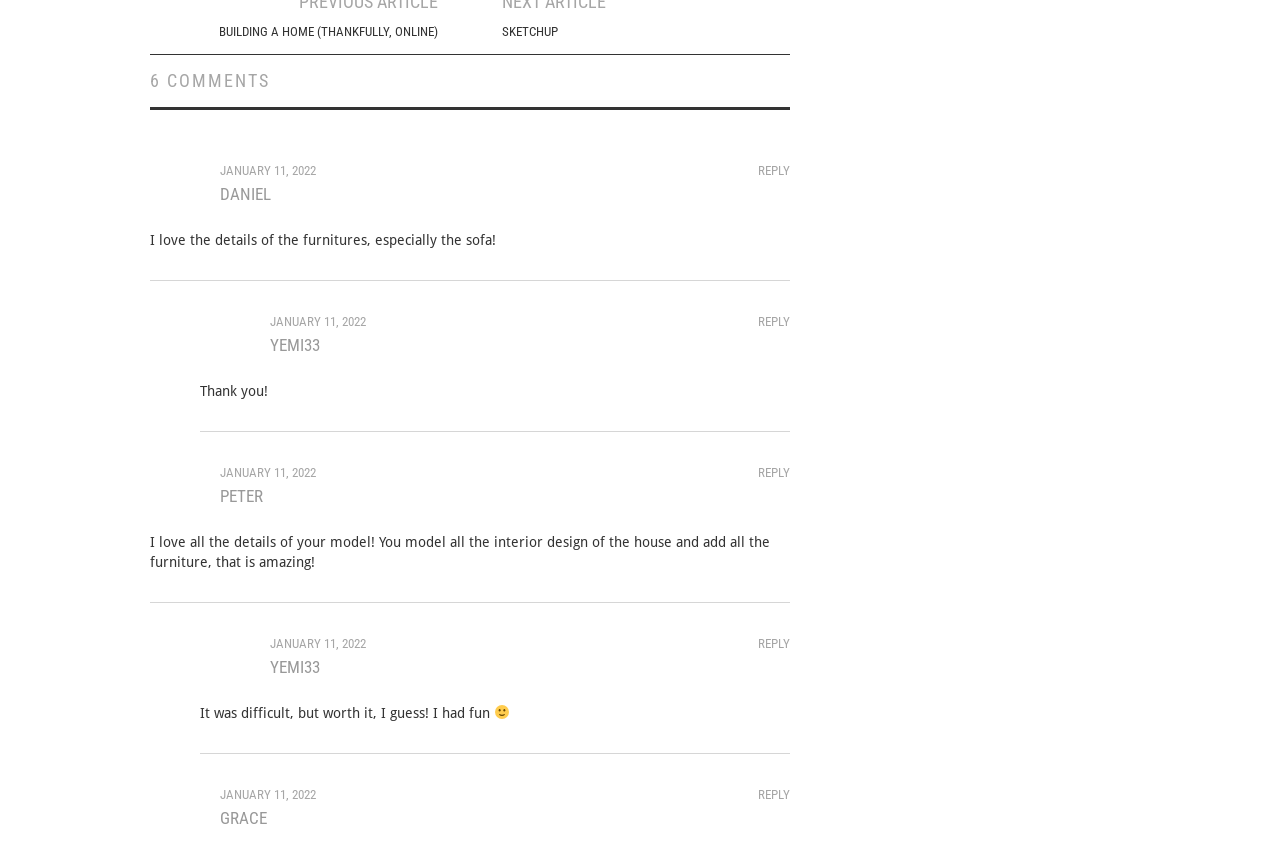Extract the bounding box coordinates of the UI element described by: "Reply". The coordinates should include four float numbers ranging from 0 to 1, e.g., [left, top, right, bottom].

[0.592, 0.367, 0.617, 0.385]